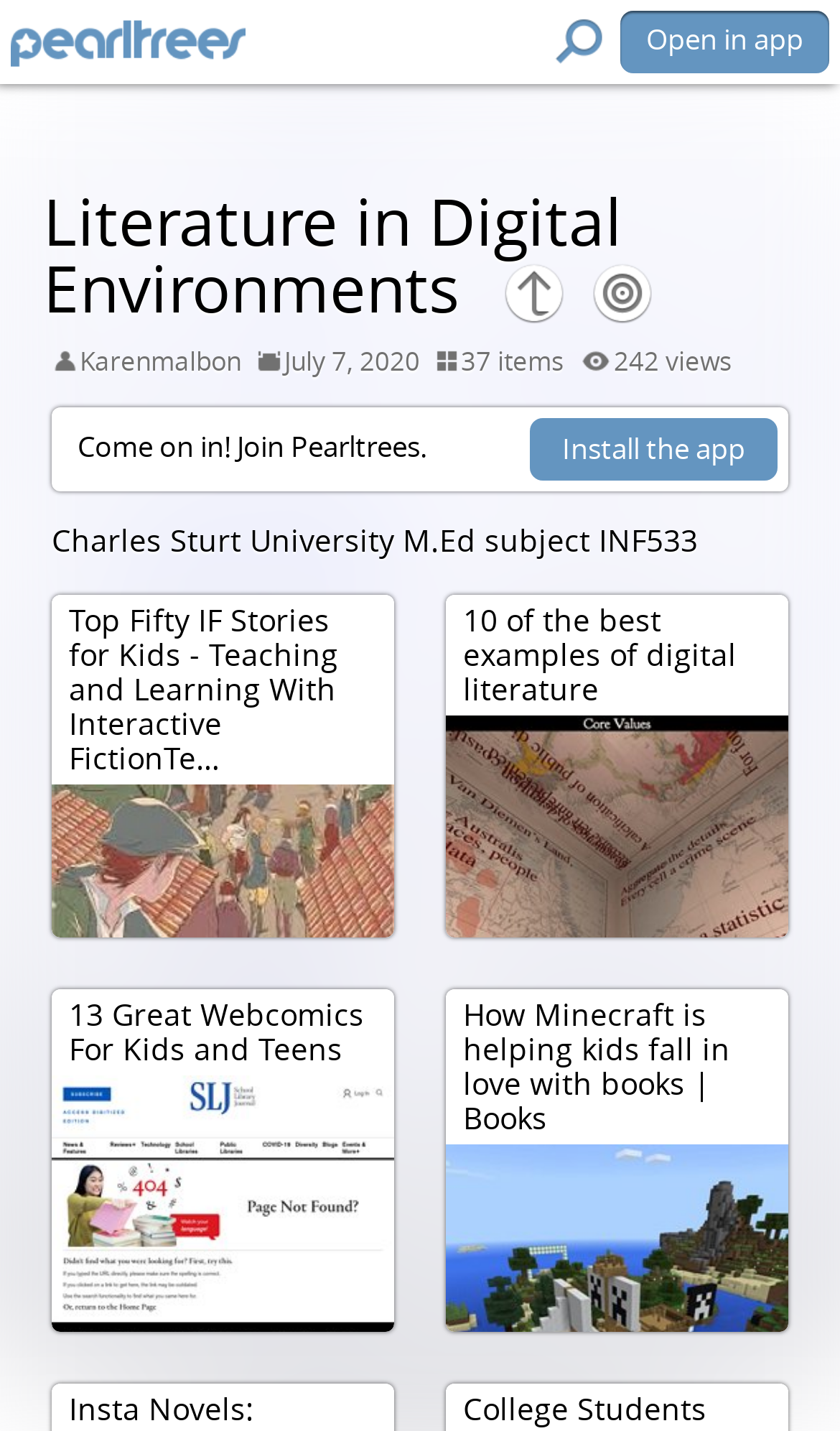What is the invitation message on the webpage?
Analyze the screenshot and provide a detailed answer to the question.

The invitation message on the webpage is 'Come on in! Join Pearltrees.', which is indicated by the StaticText element 'Come on in! Join Pearltrees.' with bounding box coordinates [0.092, 0.298, 0.508, 0.325] below the author information.